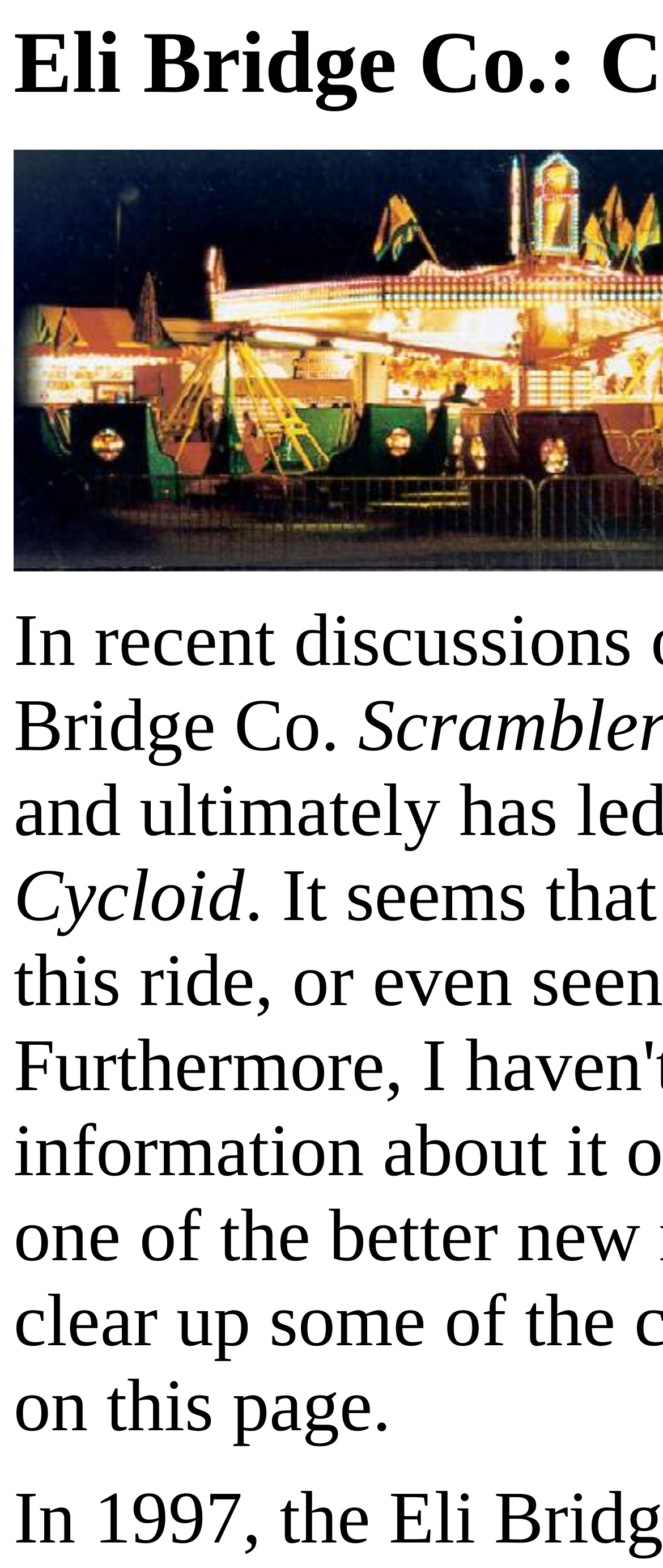Identify the primary heading of the webpage and provide its text.

Eli Bridge Co.: Cycloid/Fire Storm